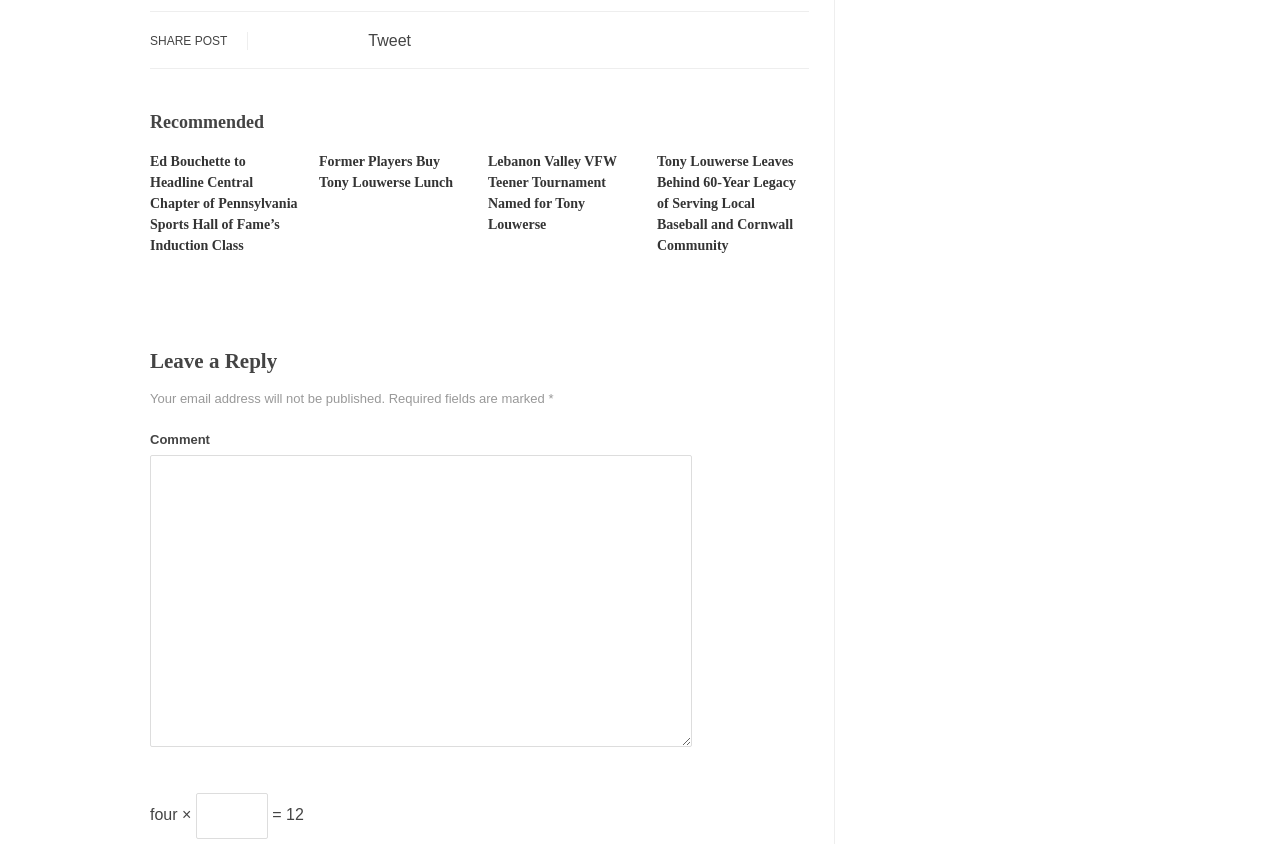Provide a short answer to the following question with just one word or phrase: How many articles are listed on the webpage?

Four